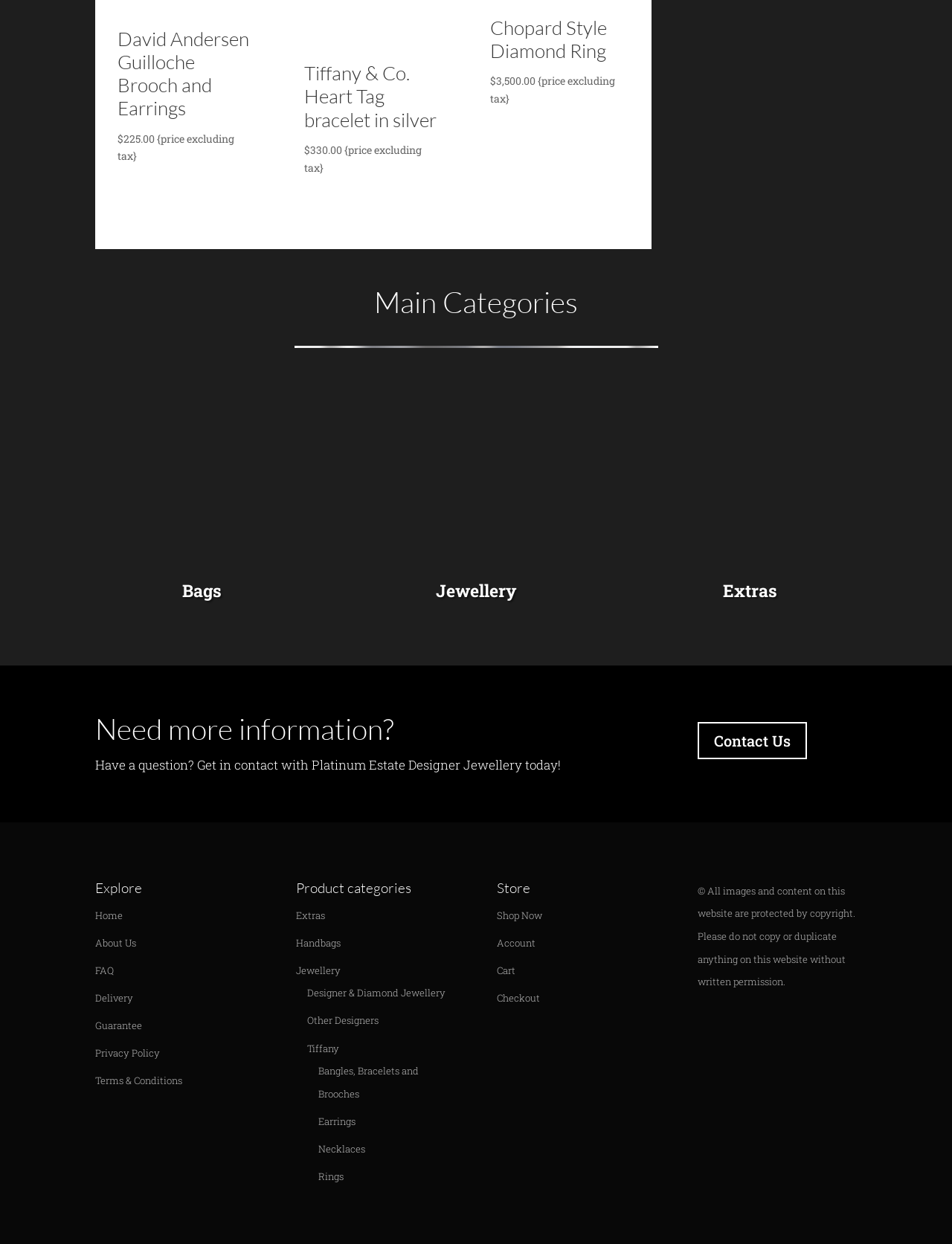Please locate the bounding box coordinates of the element that should be clicked to complete the given instruction: "Shop Now".

[0.522, 0.73, 0.57, 0.741]